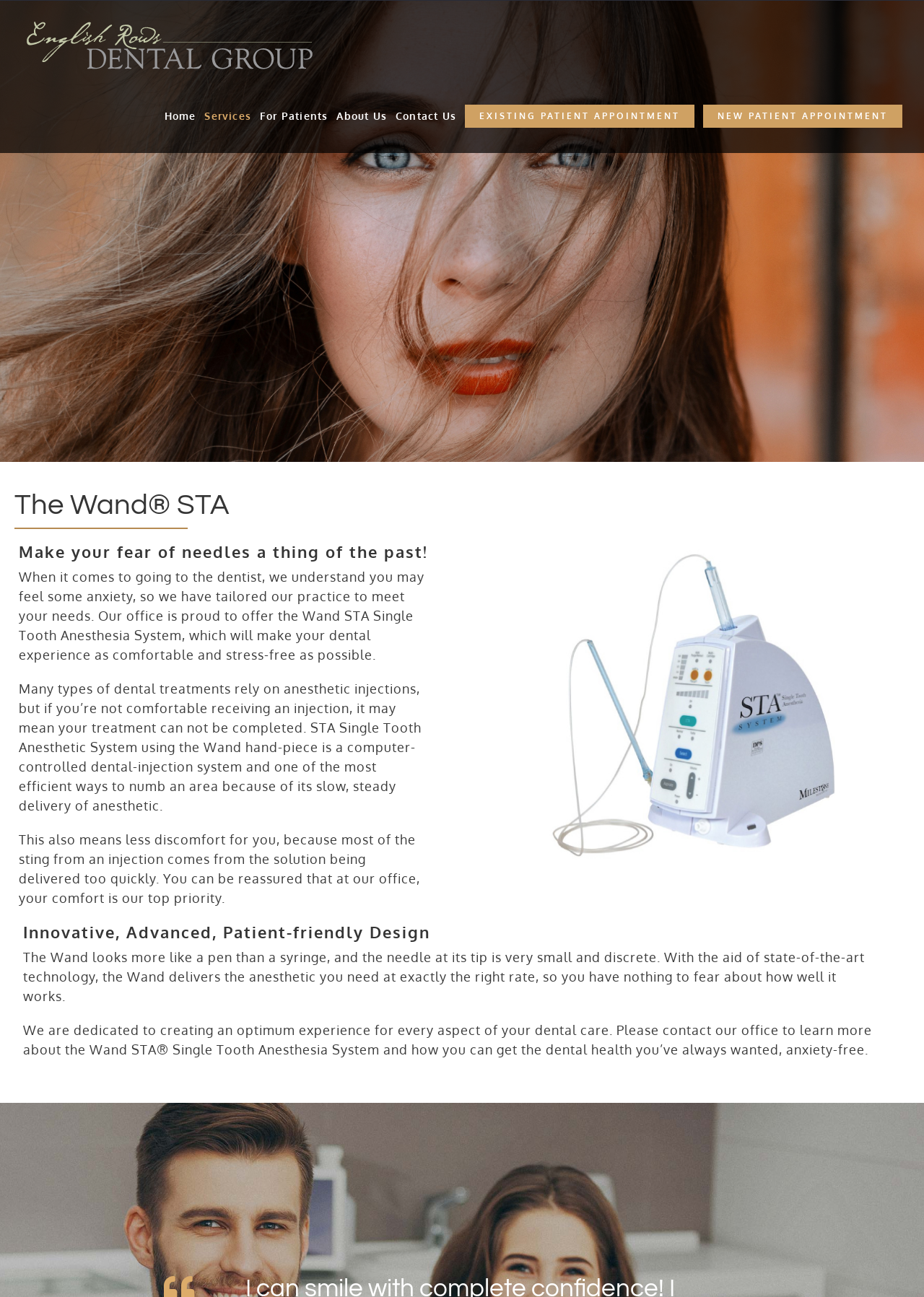Determine the bounding box coordinates of the target area to click to execute the following instruction: "Click the English Rows Dental Group Logo."

[0.027, 0.014, 0.34, 0.056]